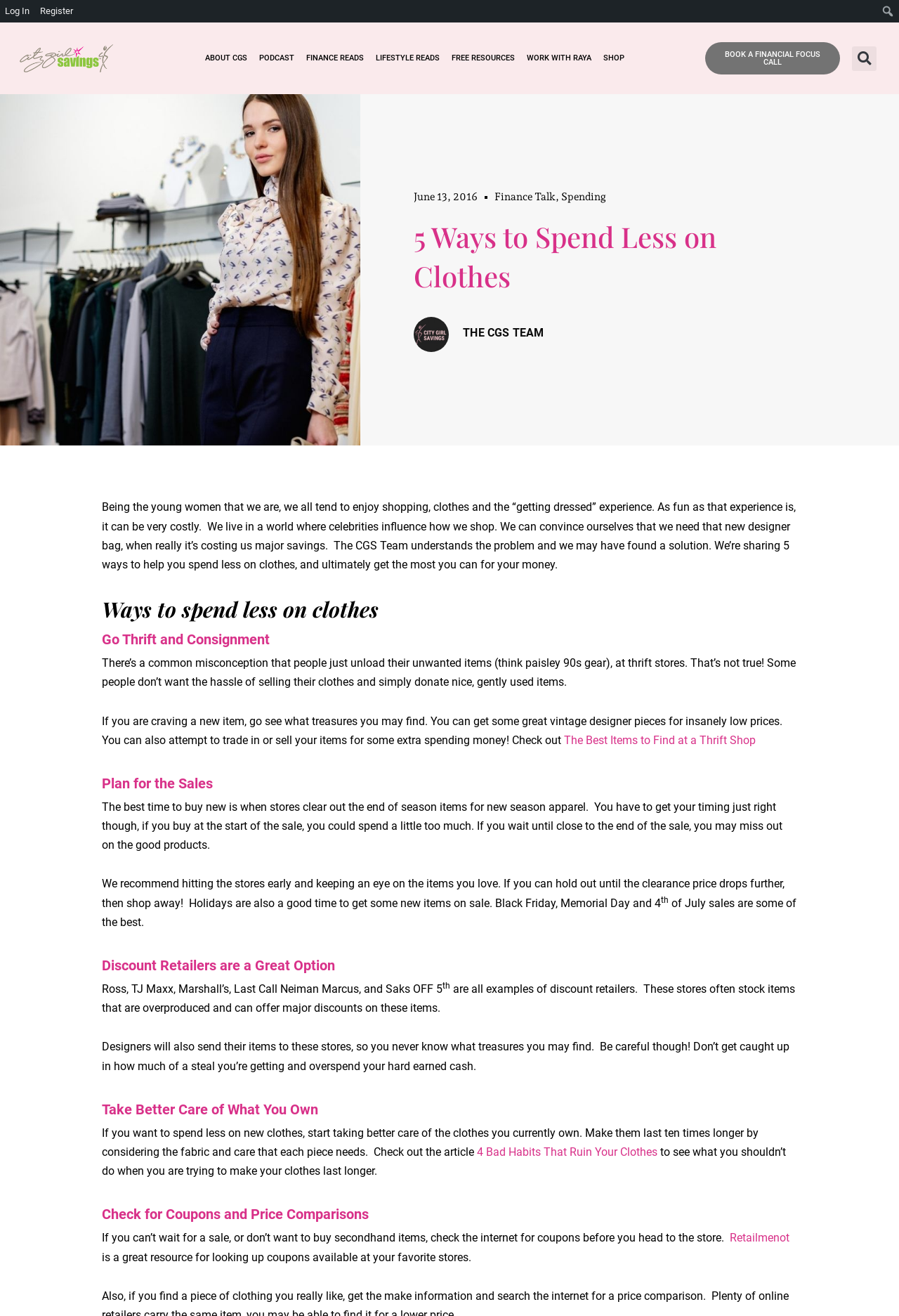Kindly determine the bounding box coordinates for the area that needs to be clicked to execute this instruction: "Read about finance talks".

[0.55, 0.145, 0.618, 0.154]